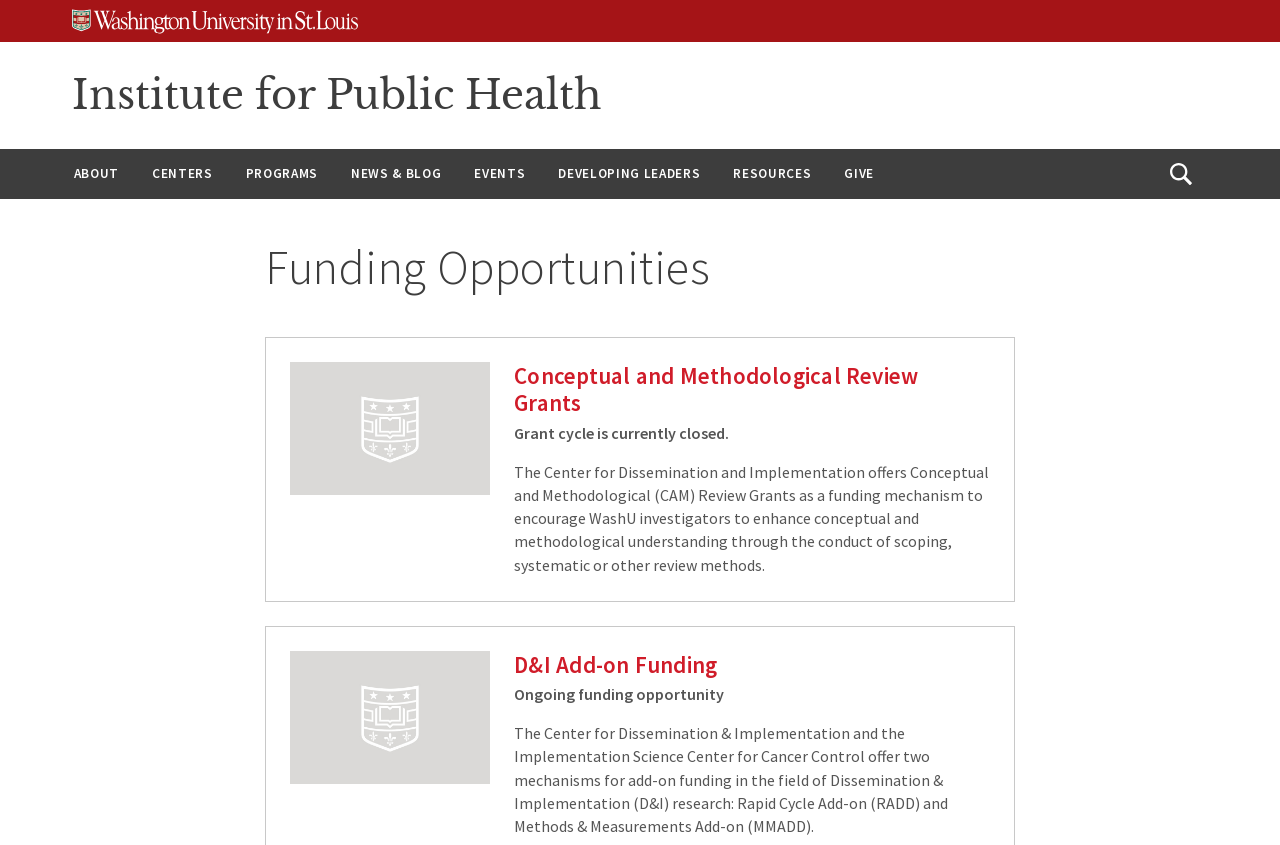Locate the bounding box coordinates of the element's region that should be clicked to carry out the following instruction: "View 'Conceptual and Methodological Review Grants'". The coordinates need to be four float numbers between 0 and 1, i.e., [left, top, right, bottom].

[0.402, 0.428, 0.773, 0.494]